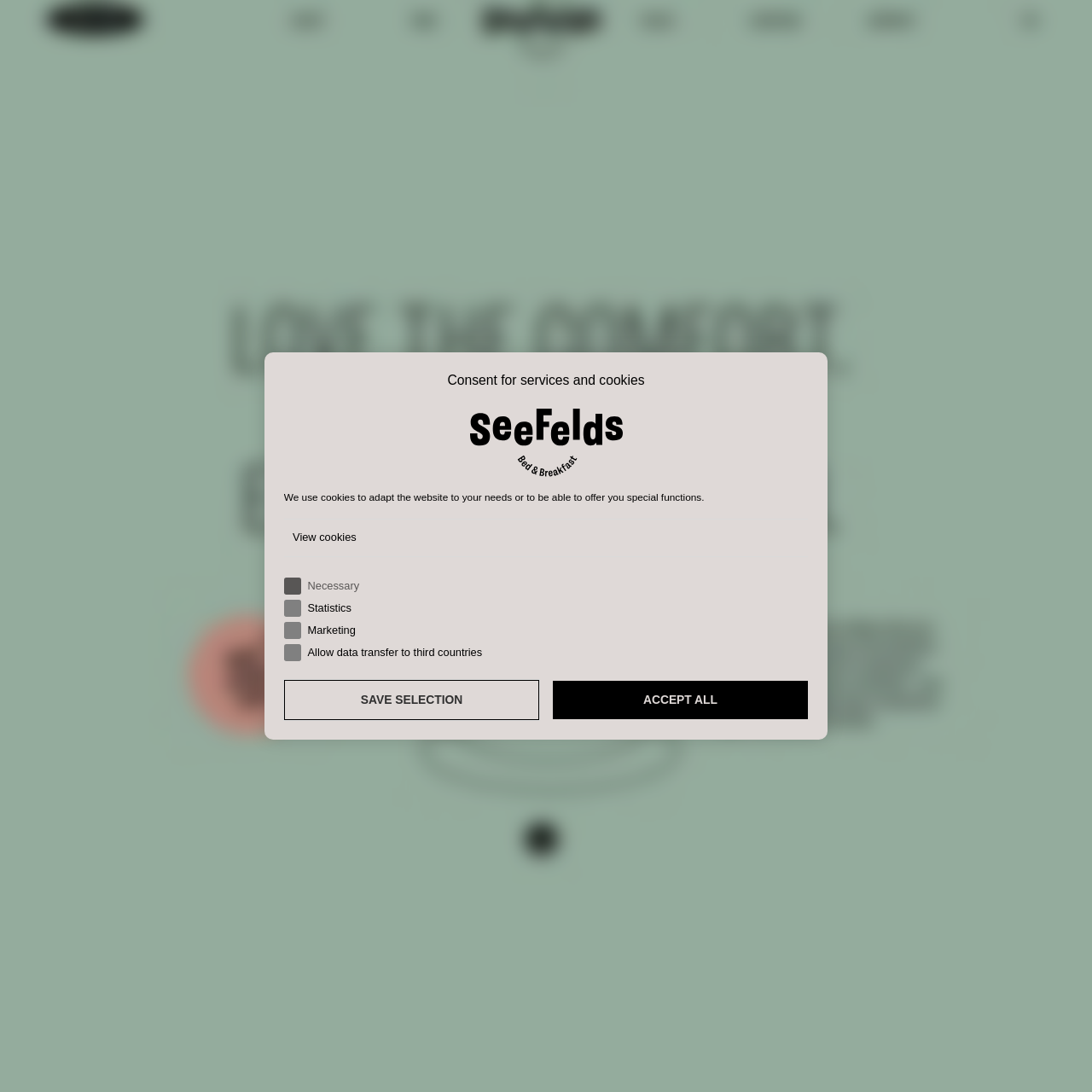Identify the primary heading of the webpage and provide its text.

Consent for services and cookies